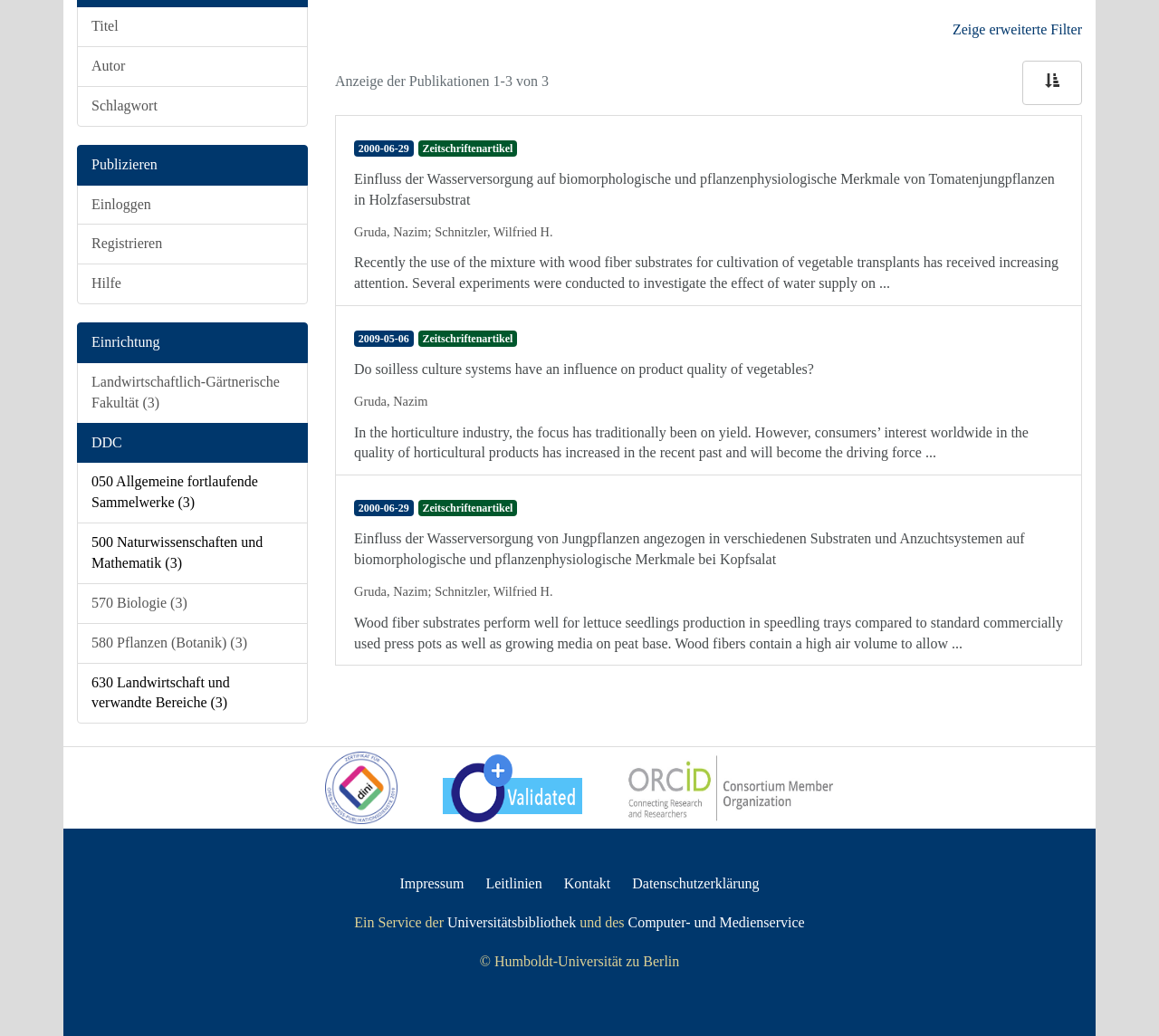Refer to the element description alt="DINI-Zertifikat 2019" and identify the corresponding bounding box in the screenshot. Format the coordinates as (top-left x, top-left y, bottom-right x, bottom-right y) with values in the range of 0 to 1.

[0.28, 0.752, 0.343, 0.767]